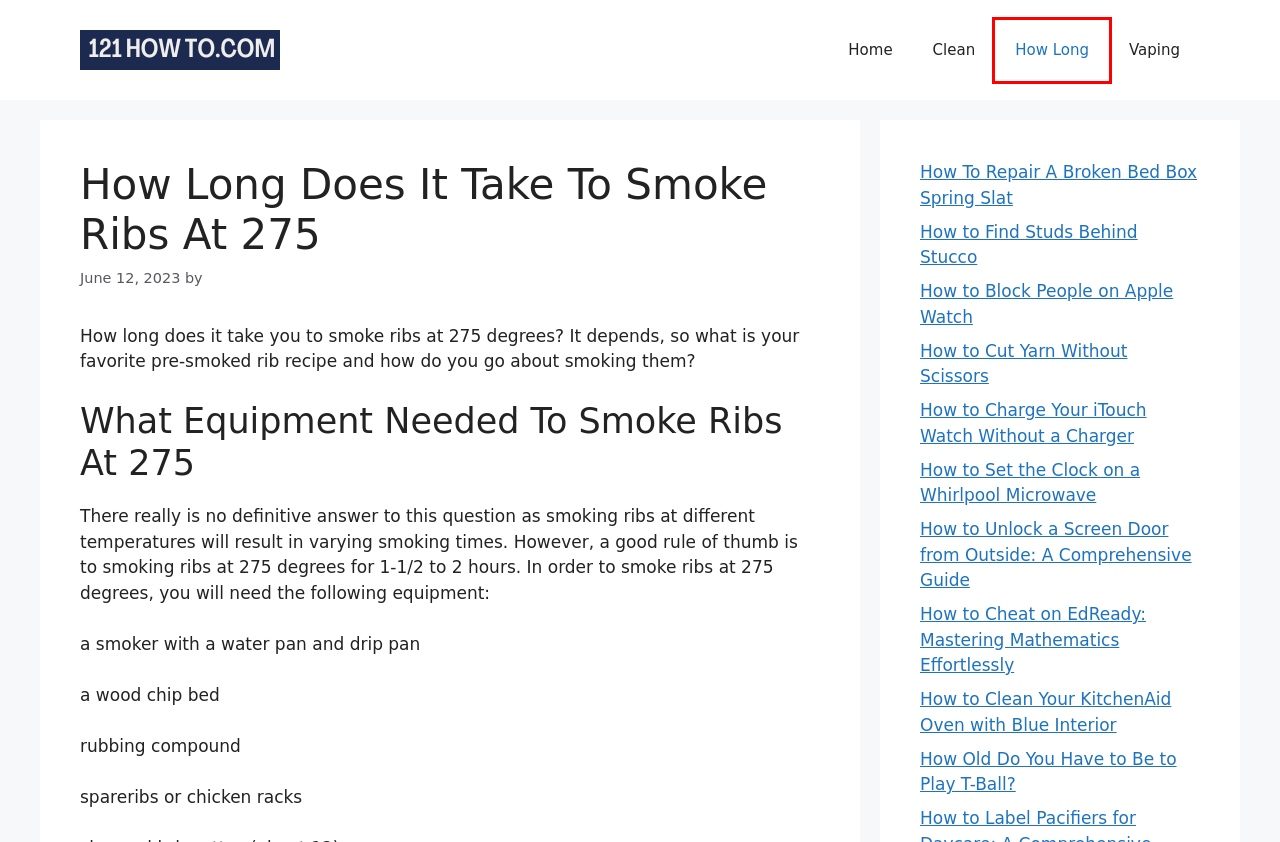You have a screenshot of a webpage with a red rectangle bounding box around a UI element. Choose the best description that matches the new page after clicking the element within the bounding box. The candidate descriptions are:
A. How to Charge Your iTouch Watch Without a Charger - 2023
B. How to Set the Clock on a Whirlpool Microwave - 2023
C. How Long - 121 How to
D. Vaping - 121 How to
E. How to Find Studs Behind Stucco - 2023
F. 121 How to - A blog for all your how to
G. How To Repair A Broken Bed Box Spring Slat - 2023
H. How to Cheat on EdReady: Mastering Mathematics Effortlessly - 2023

C